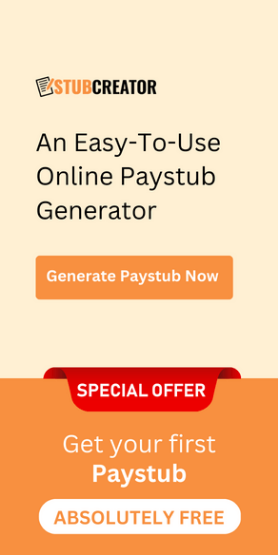What is the color of the highlighted section?
Kindly give a detailed and elaborate answer to the question.

The highlighted section that stands out from the rest of the banner is bright orange in color, which is used to draw attention to the special offer of getting the first paystub absolutely free.